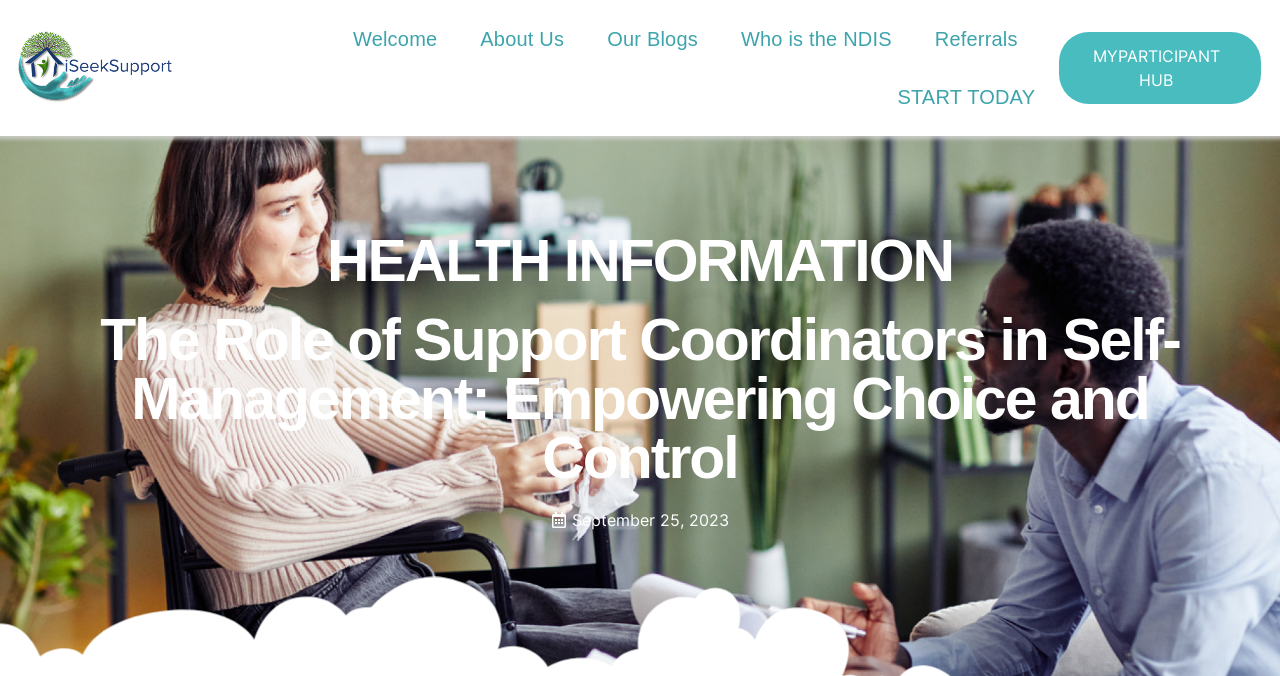Determine the bounding box coordinates of the area to click in order to meet this instruction: "access my participant hub".

[0.827, 0.047, 0.985, 0.154]